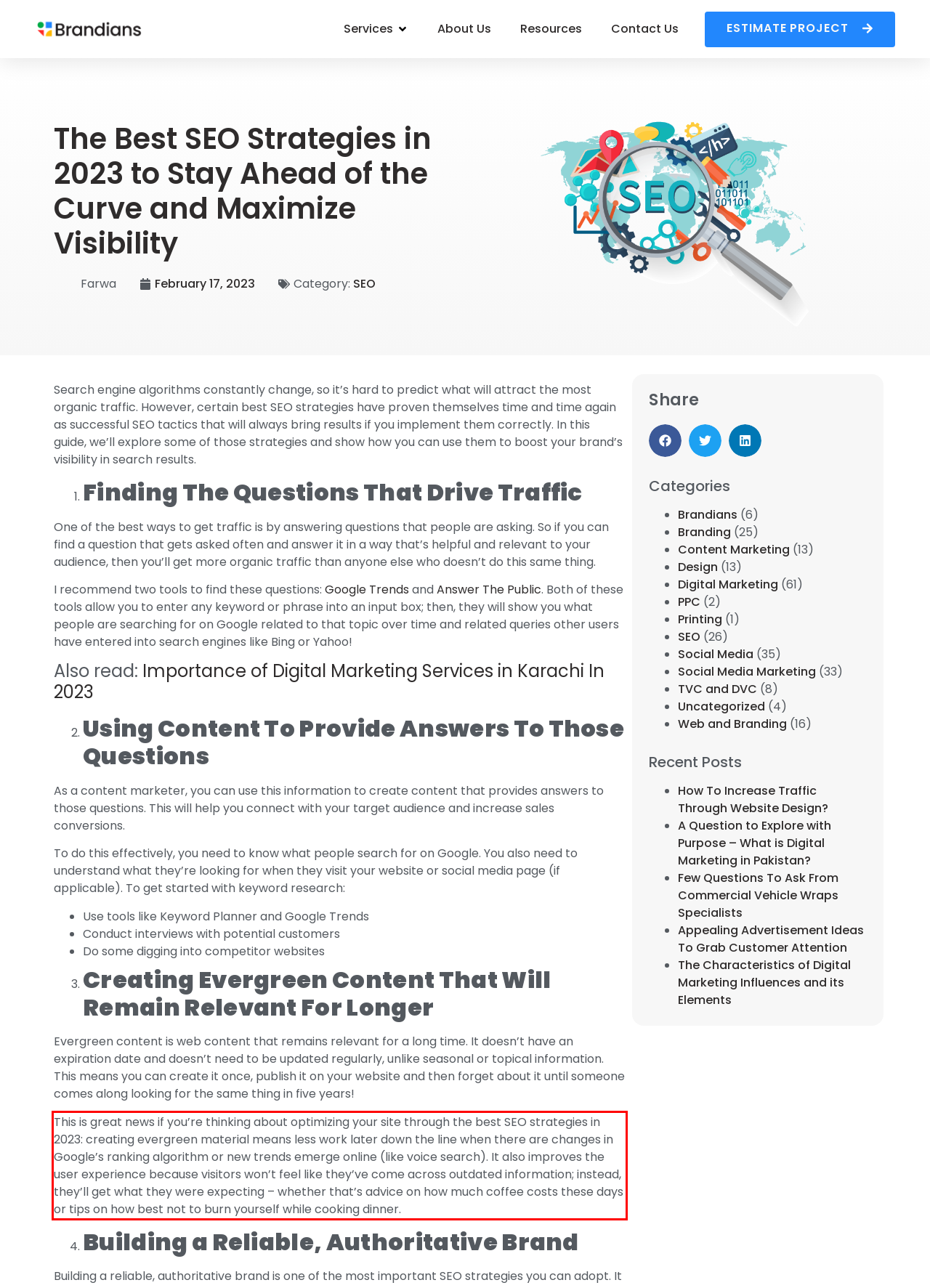Given a screenshot of a webpage, identify the red bounding box and perform OCR to recognize the text within that box.

This is great news if you’re thinking about optimizing your site through the best SEO strategies in 2023: creating evergreen material means less work later down the line when there are changes in Google’s ranking algorithm or new trends emerge online (like voice search). It also improves the user experience because visitors won’t feel like they’ve come across outdated information; instead, they’ll get what they were expecting – whether that’s advice on how much coffee costs these days or tips on how best not to burn yourself while cooking dinner.